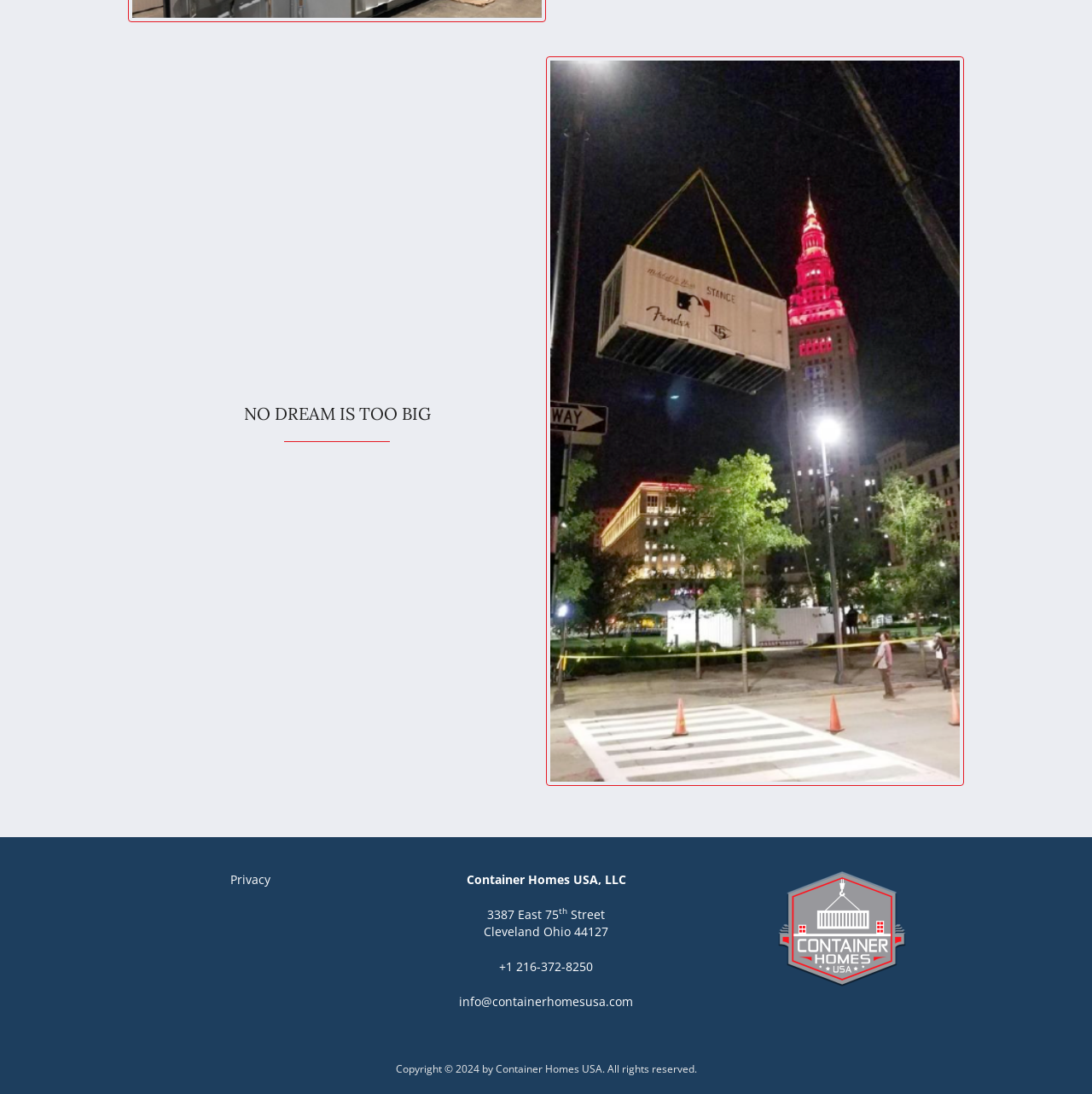What is the street address?
Examine the image and provide an in-depth answer to the question.

The street address can be found in the complementary section of the webpage, where it is written as '3387 East 75' in a static text element, followed by a superscript 'th' and then 'Street' in another static text element.